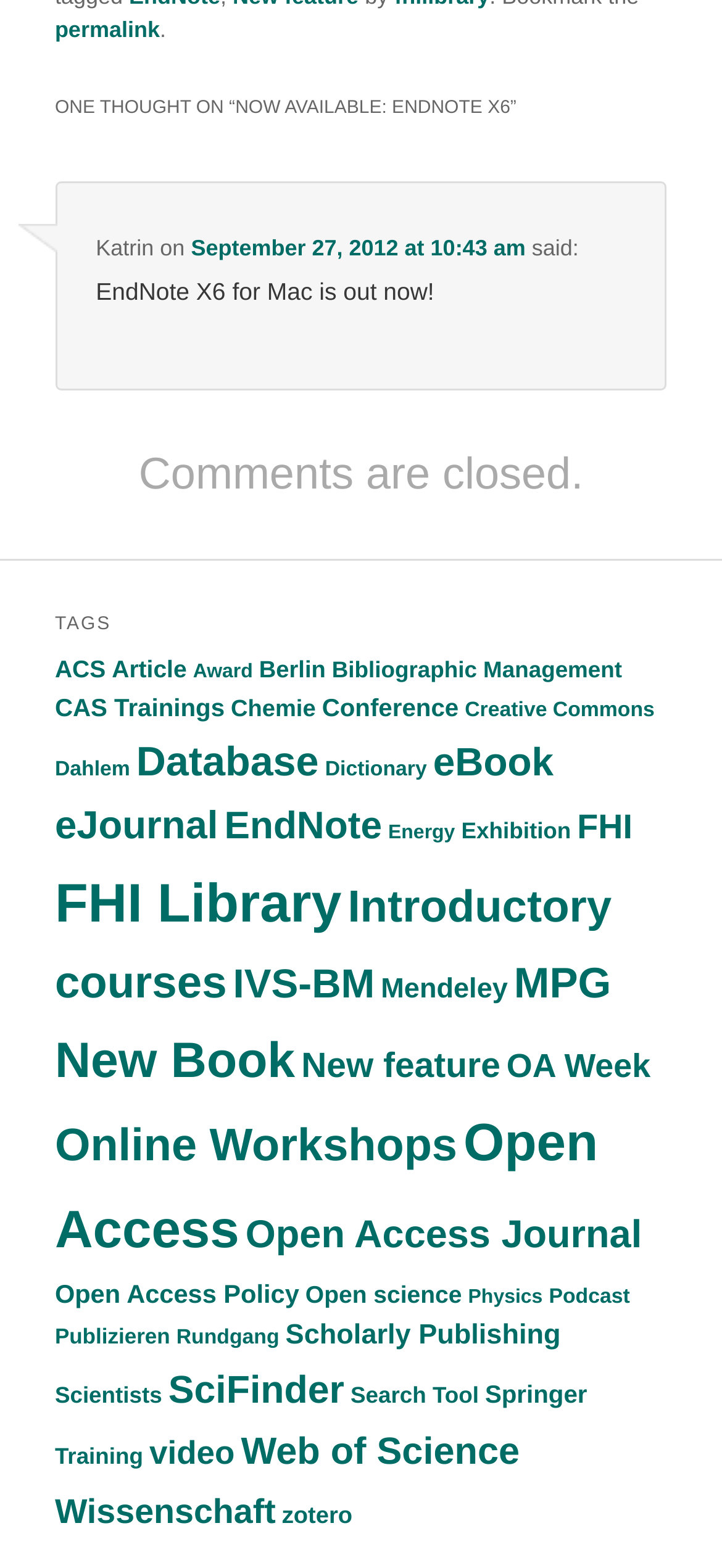Please identify the bounding box coordinates of the area that needs to be clicked to fulfill the following instruction: "Click on the 'ACS' tag."

[0.076, 0.417, 0.146, 0.435]